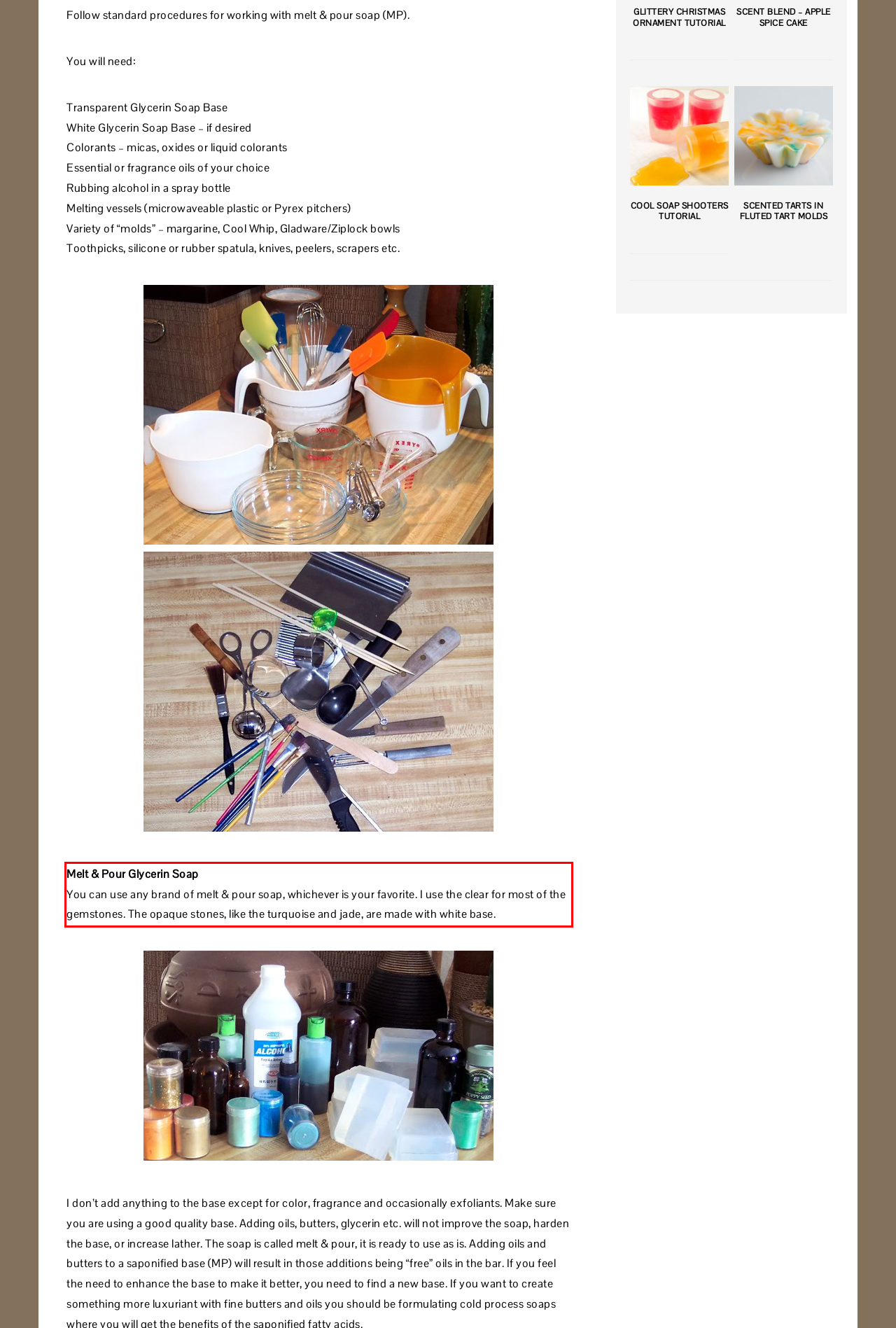Please extract the text content from the UI element enclosed by the red rectangle in the screenshot.

Melt & Pour Glycerin Soap You can use any brand of melt & pour soap, whichever is your favorite. I use the clear for most of the gemstones. The opaque stones, like the turquoise and jade, are made with white base.